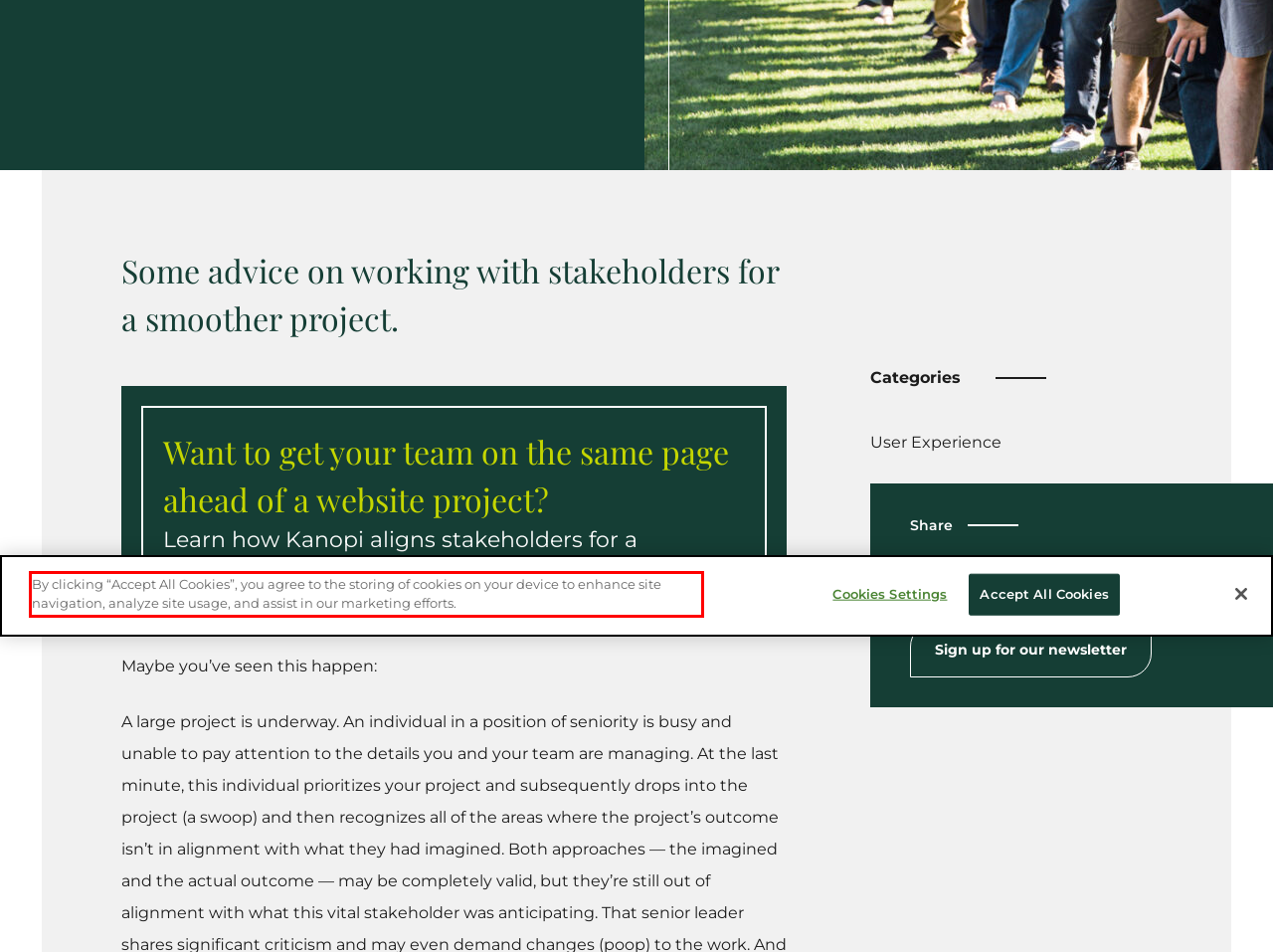There is a UI element on the webpage screenshot marked by a red bounding box. Extract and generate the text content from within this red box.

By clicking “Accept All Cookies”, you agree to the storing of cookies on your device to enhance site navigation, analyze site usage, and assist in our marketing efforts.